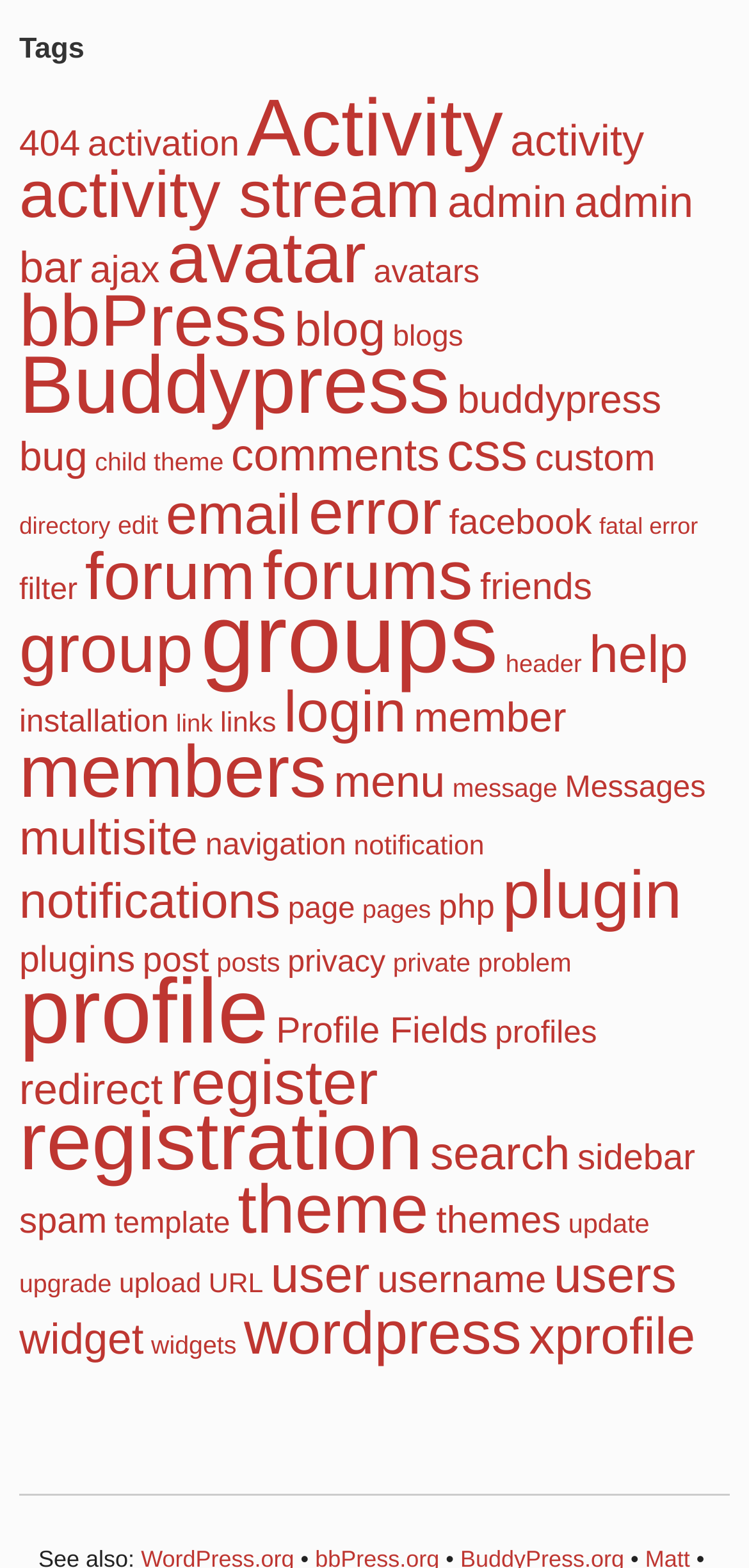Find the bounding box coordinates of the clickable region needed to perform the following instruction: "explore 'Buddypress'". The coordinates should be provided as four float numbers between 0 and 1, i.e., [left, top, right, bottom].

[0.026, 0.218, 0.601, 0.276]